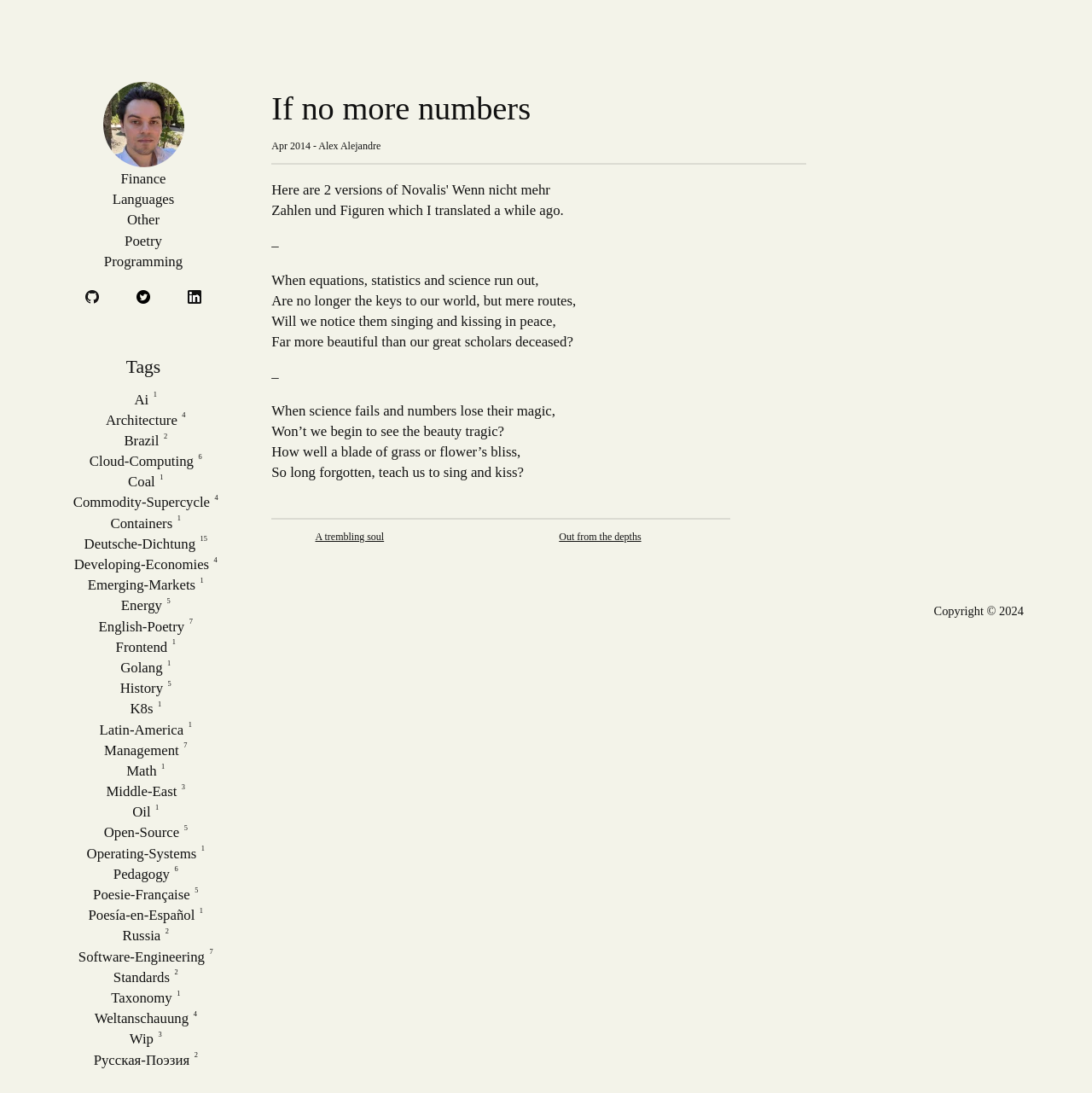Use a single word or phrase to answer this question: 
Is the 'GitHub' link to the left of the 'Bluesky' link?

Yes